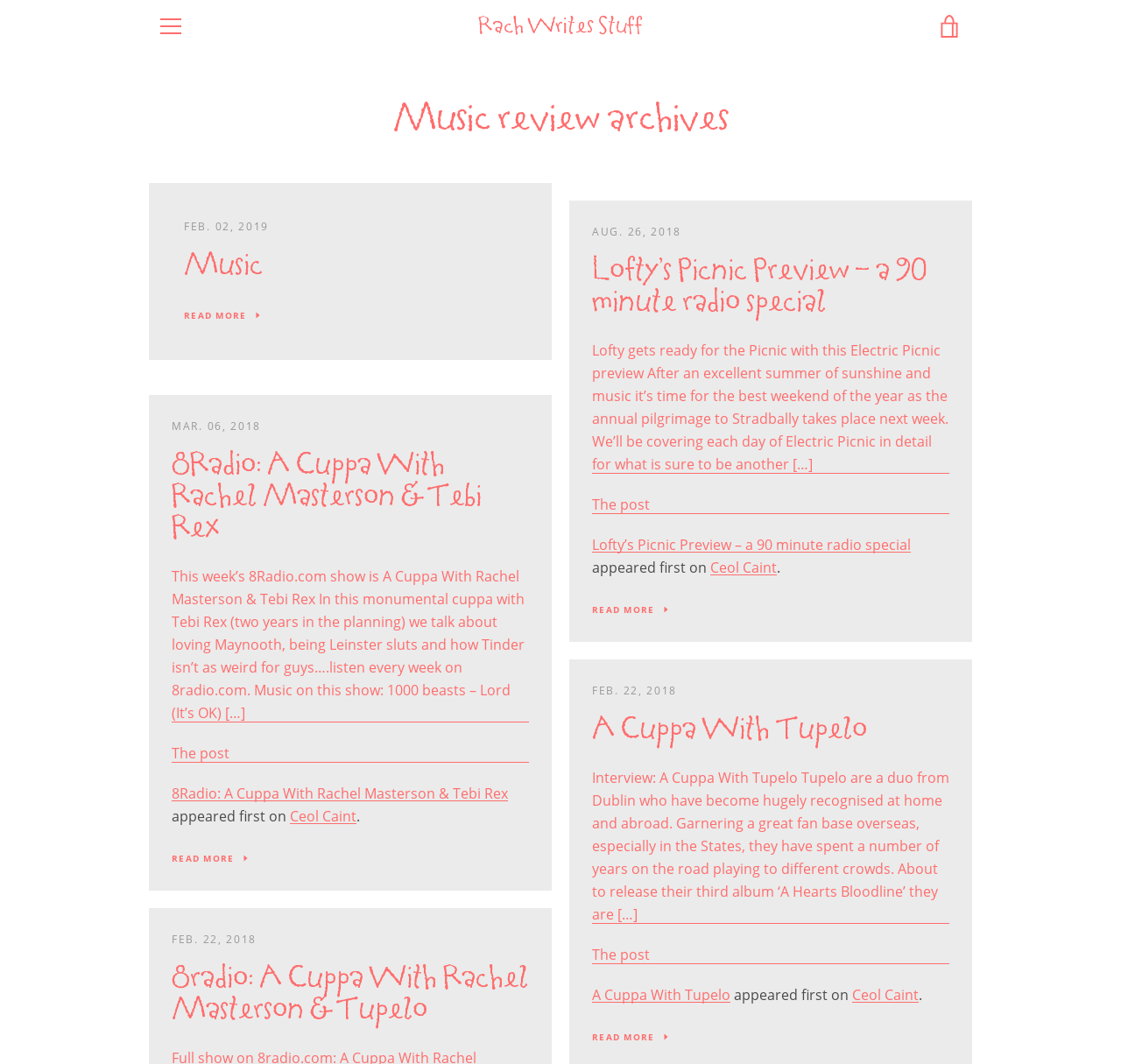Please answer the following question using a single word or phrase: How can users navigate the webpage?

Through links and buttons